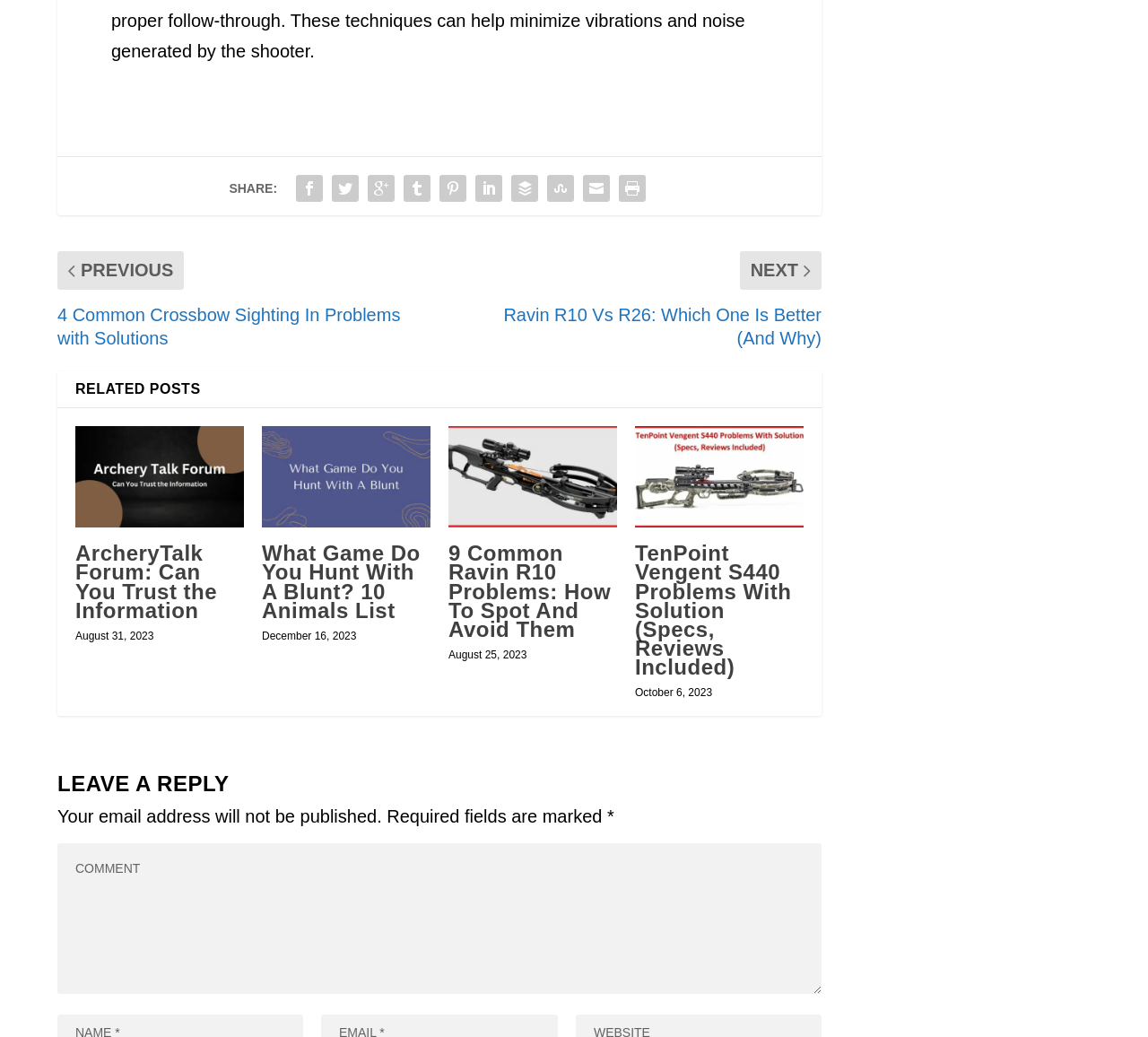Answer the question below in one word or phrase:
What is the purpose of the 'SHARE:' section?

Social media sharing